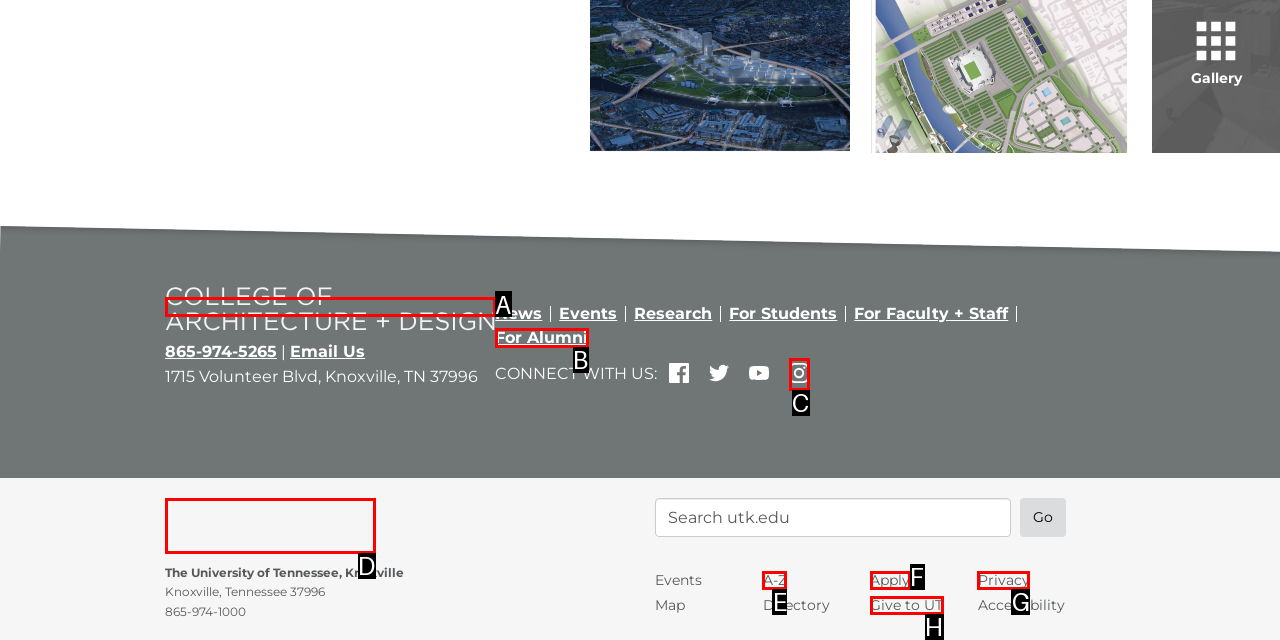Choose the UI element you need to click to carry out the task: Click College of Architecture and Design.
Respond with the corresponding option's letter.

A